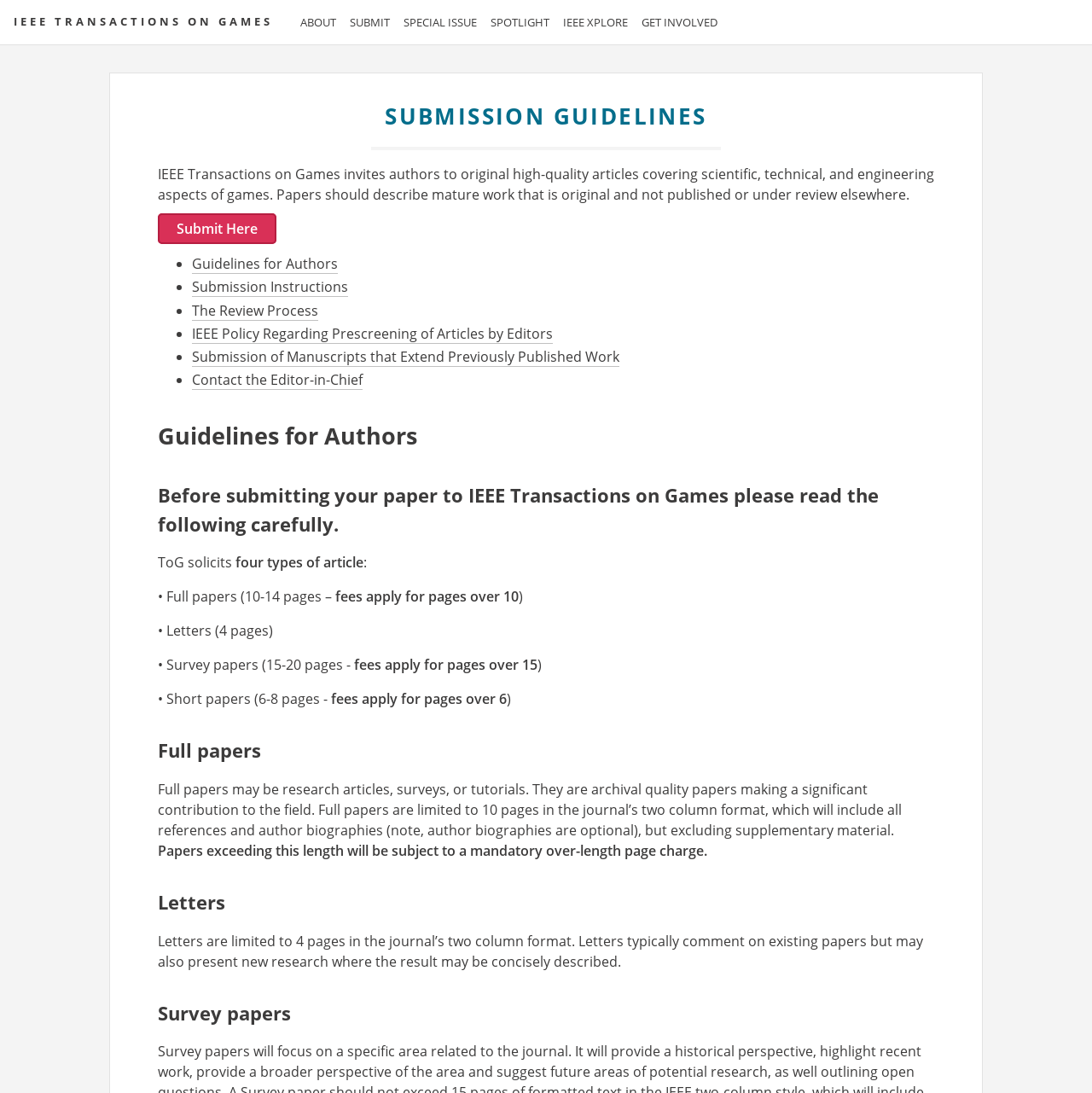Please respond to the question using a single word or phrase:
What is the page limit for full papers?

10 pages